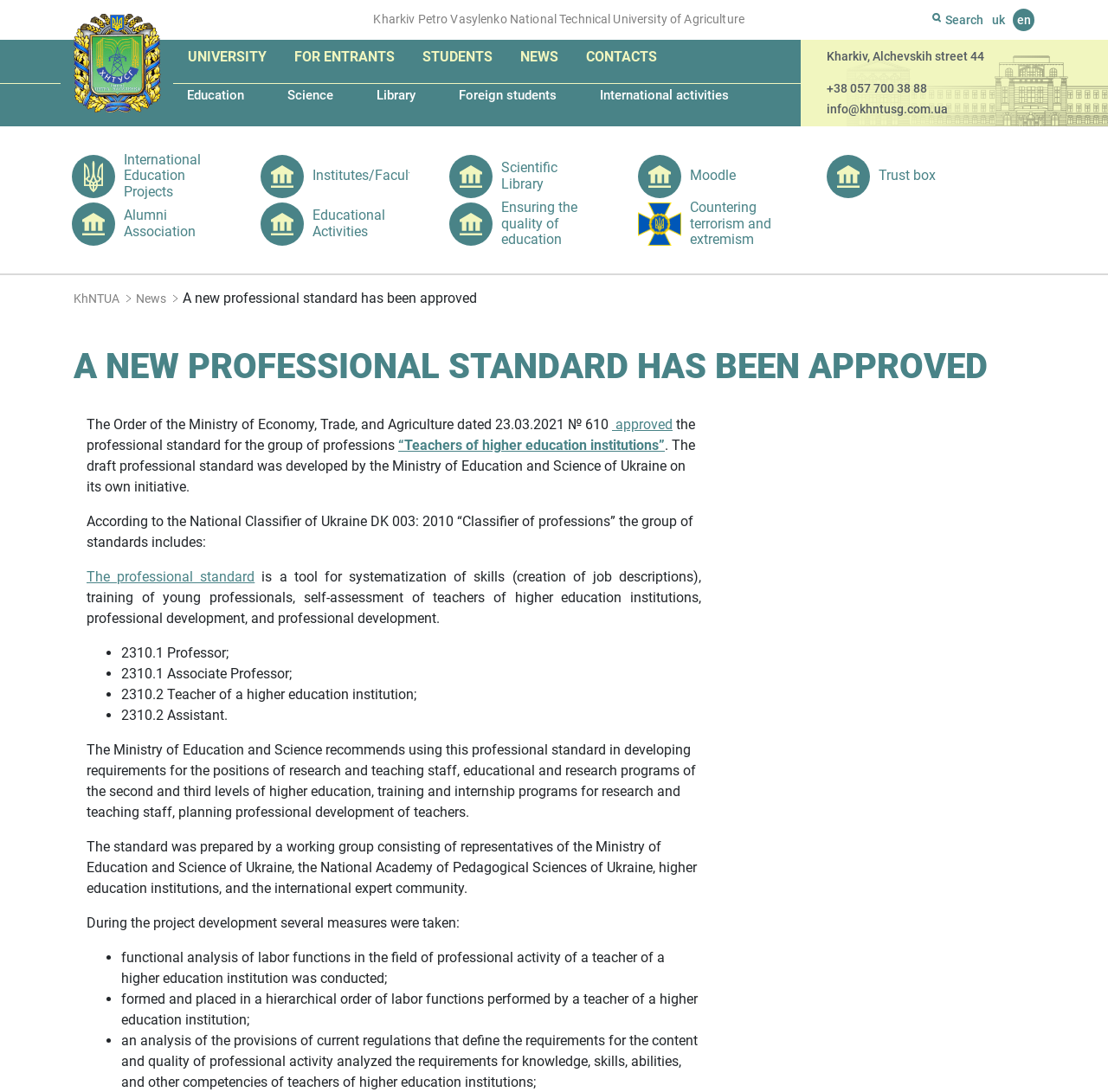Please find the bounding box coordinates of the section that needs to be clicked to achieve this instruction: "Read the NEWS".

[0.457, 0.036, 0.516, 0.068]